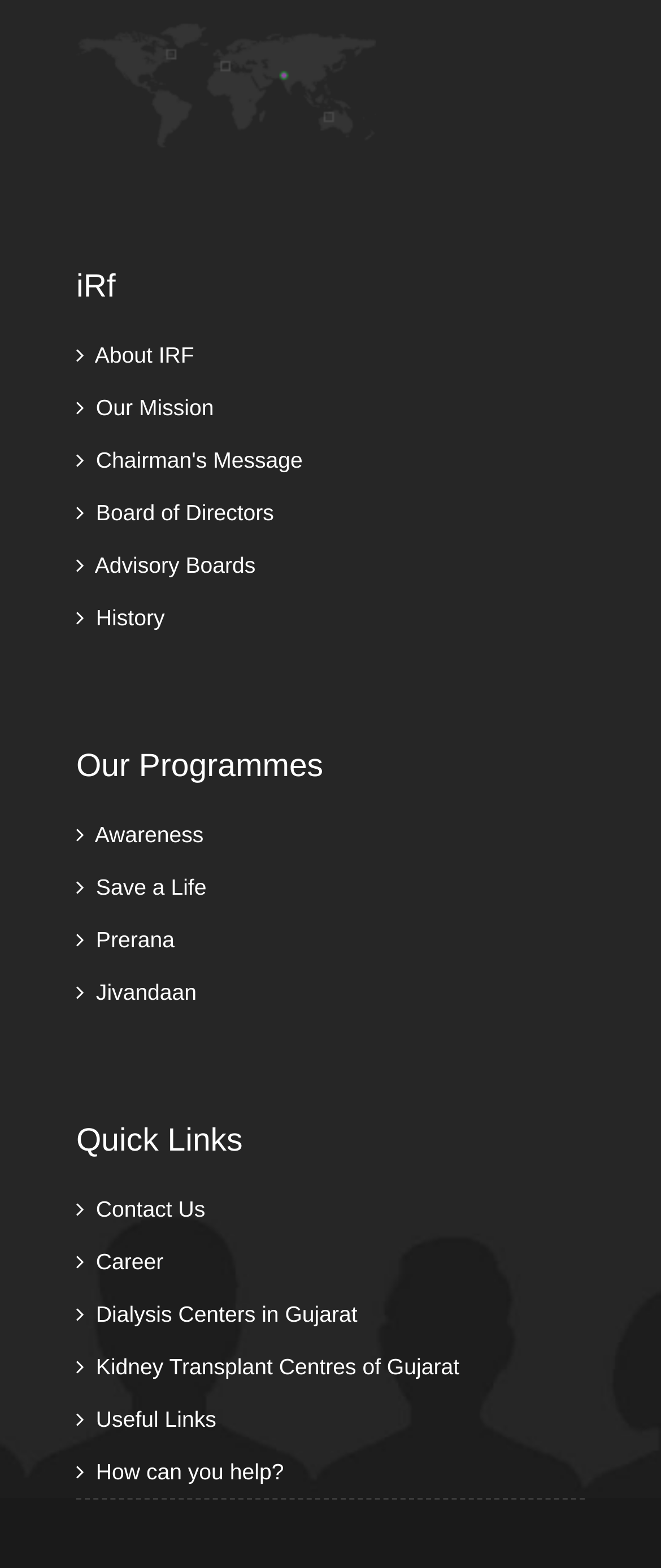Locate the bounding box coordinates of the area you need to click to fulfill this instruction: 'Learn about Our Mission'. The coordinates must be in the form of four float numbers ranging from 0 to 1: [left, top, right, bottom].

[0.115, 0.252, 0.323, 0.268]